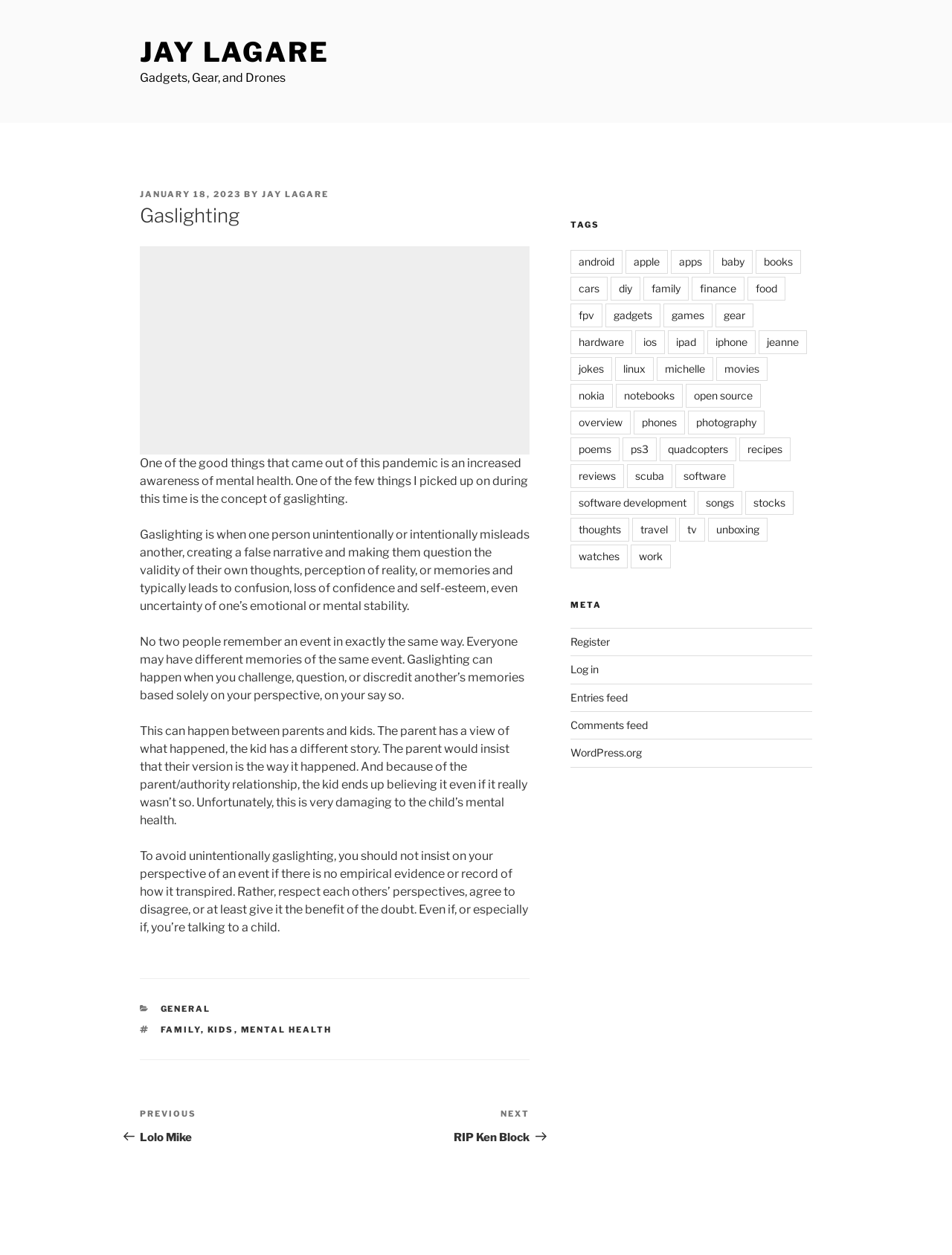Who is the author of the article?
Analyze the image and provide a thorough answer to the question.

The author of the article can be determined by looking at the link 'BY JAY LAGARE' in the article section, which is a sub-element of the main element with the ID '143'.